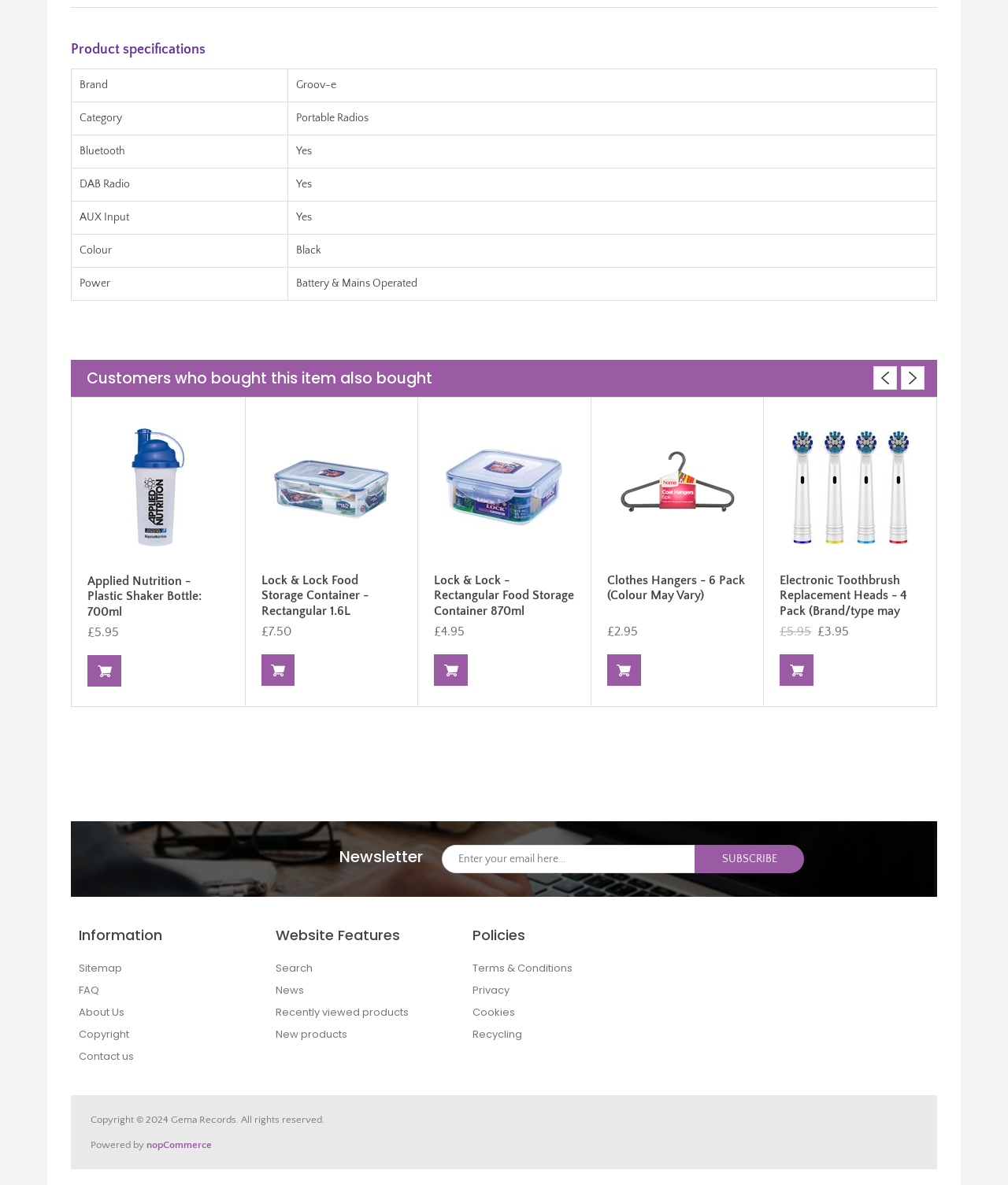Please determine the bounding box coordinates of the element to click in order to execute the following instruction: "View Sitemap". The coordinates should be four float numbers between 0 and 1, specified as [left, top, right, bottom].

[0.078, 0.811, 0.121, 0.823]